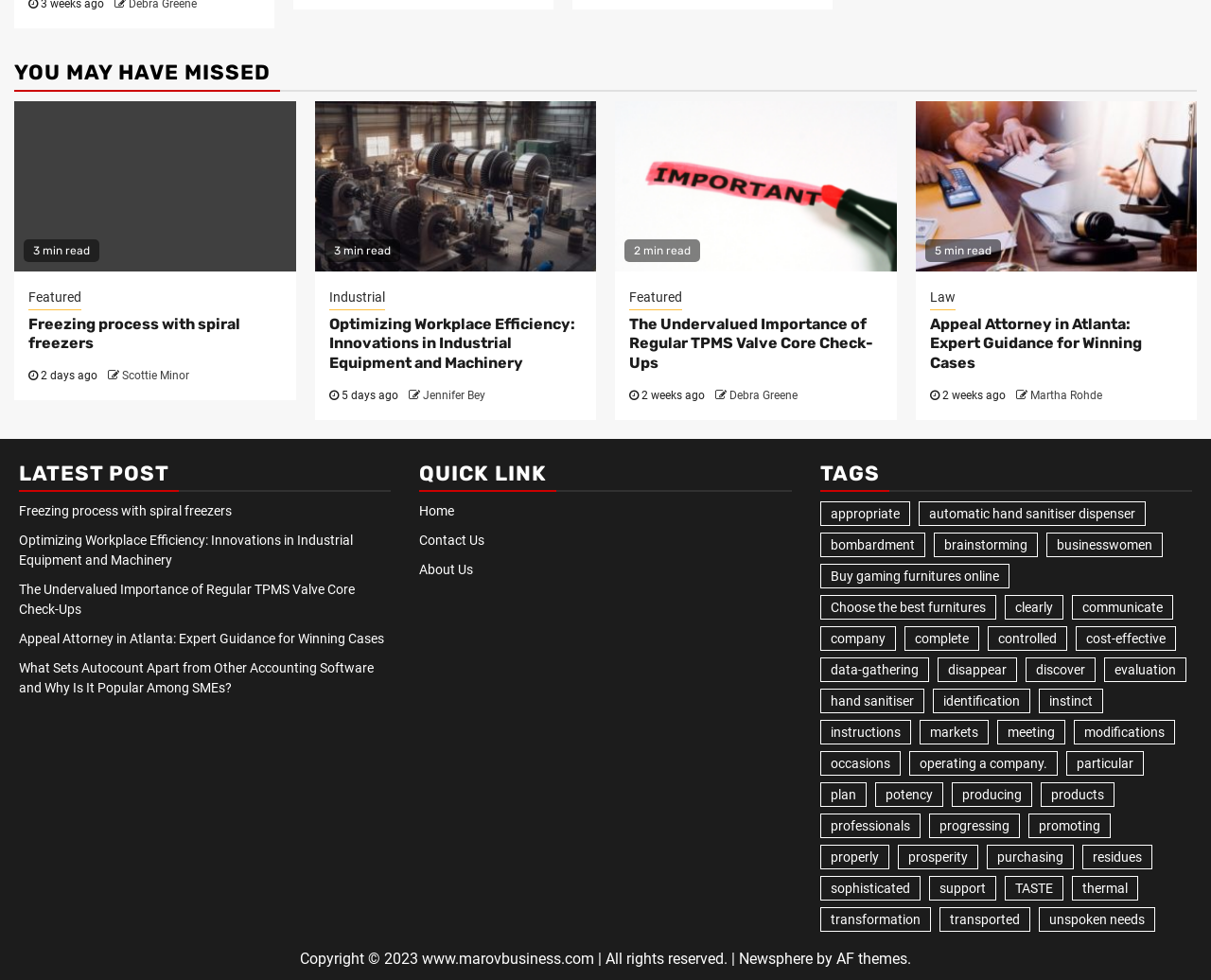Who wrote the article 'Optimizing Workplace Efficiency: Innovations in Industrial Equipment and Machinery'?
Using the visual information from the image, give a one-word or short-phrase answer.

Jennifer Bey